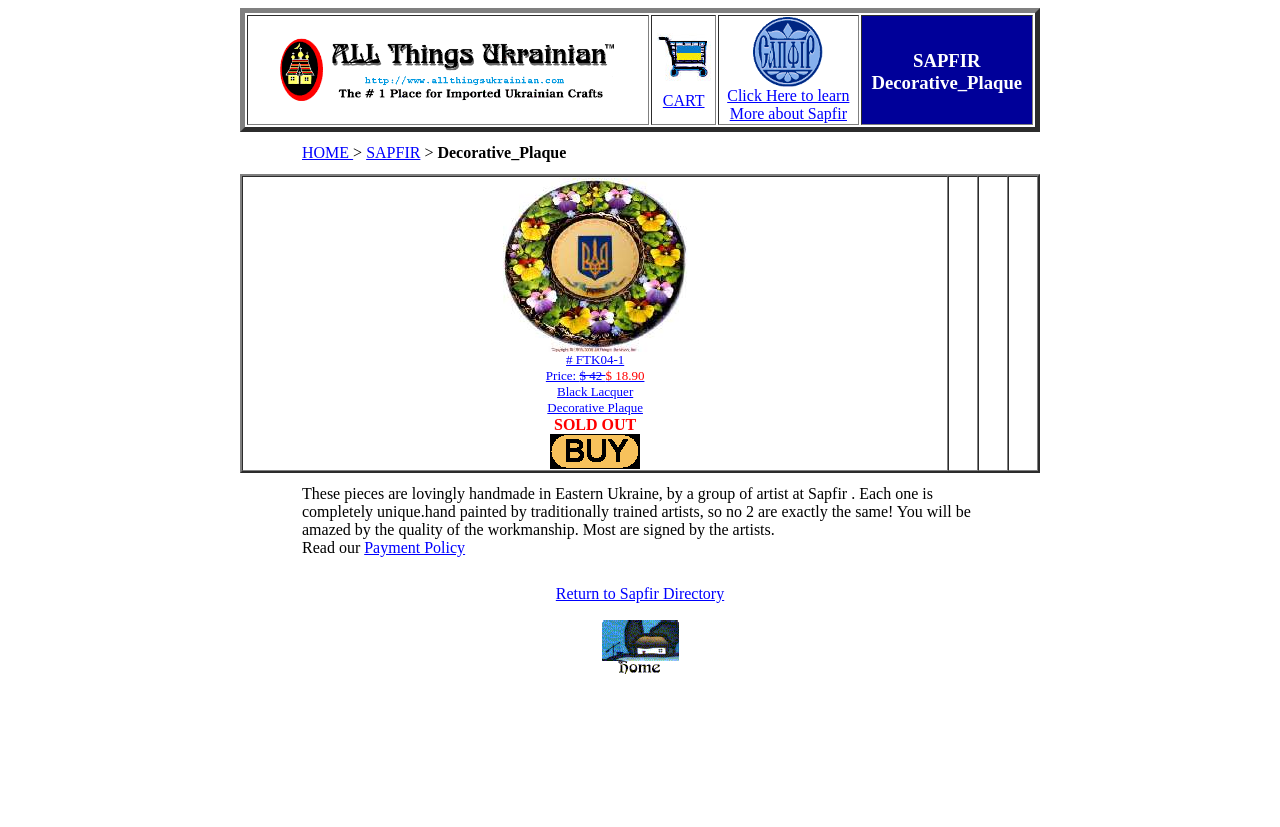Please indicate the bounding box coordinates for the clickable area to complete the following task: "View item FTK04-1". The coordinates should be specified as four float numbers between 0 and 1, i.e., [left, top, right, bottom].

[0.393, 0.411, 0.537, 0.502]